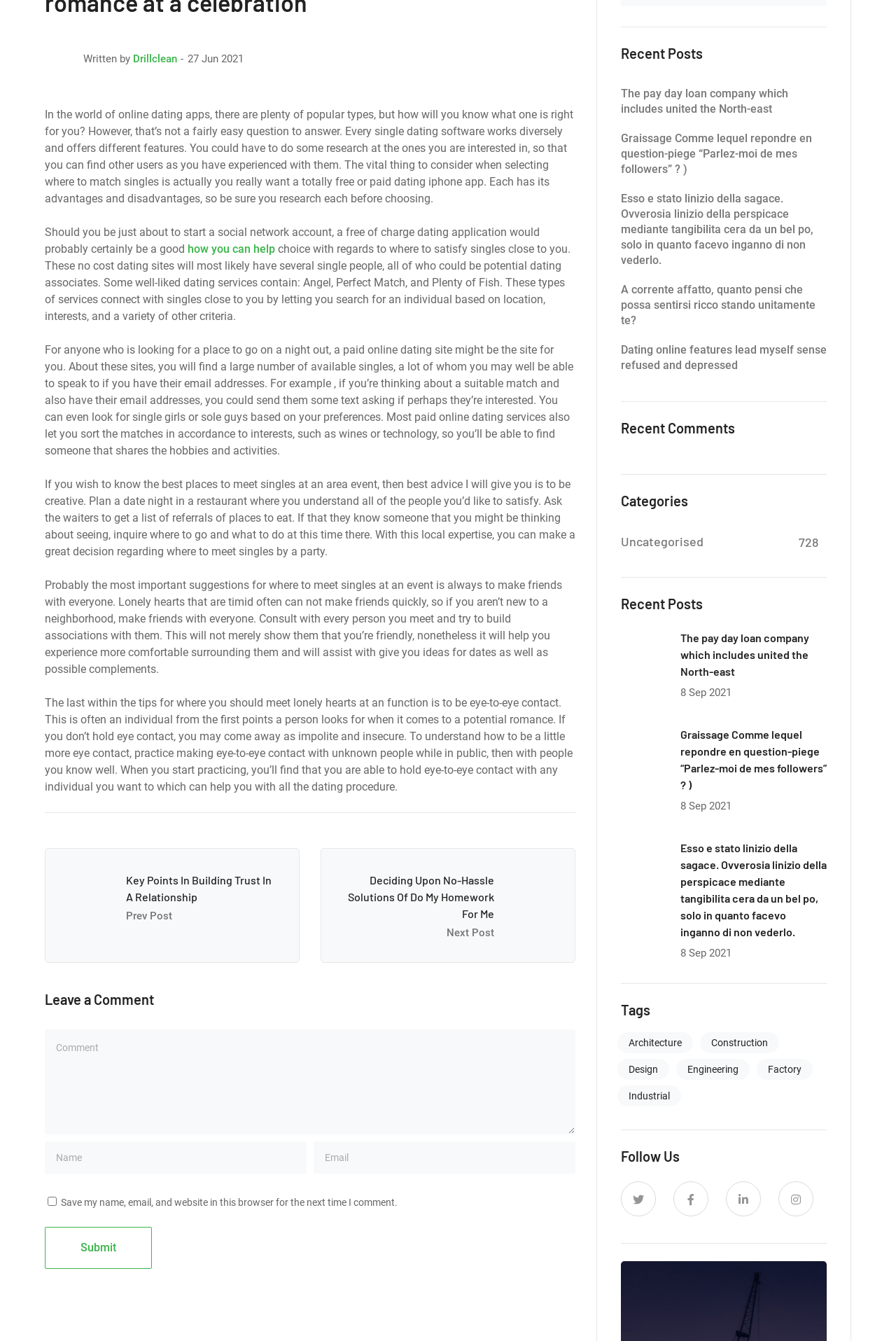Bounding box coordinates are specified in the format (top-left x, top-left y, bottom-right x, bottom-right y). All values are floating point numbers bounded between 0 and 1. Please provide the bounding box coordinate of the region this sentence describes: Next Post

[0.499, 0.691, 0.552, 0.7]